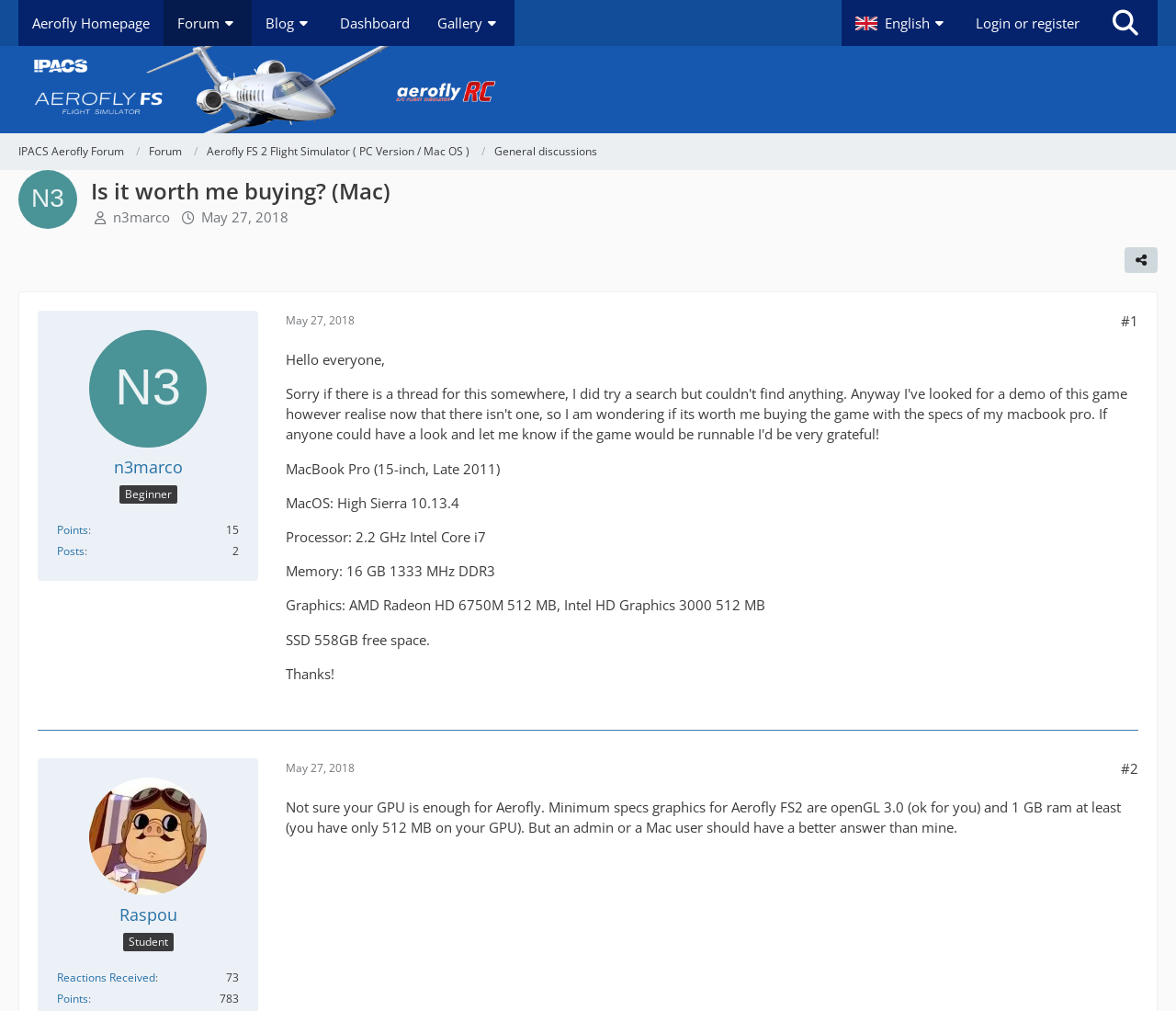Locate the bounding box coordinates of the area to click to fulfill this instruction: "Click the 'Forum' link in the main menu". The bounding box should be presented as four float numbers between 0 and 1, in the order [left, top, right, bottom].

[0.139, 0.0, 0.214, 0.045]